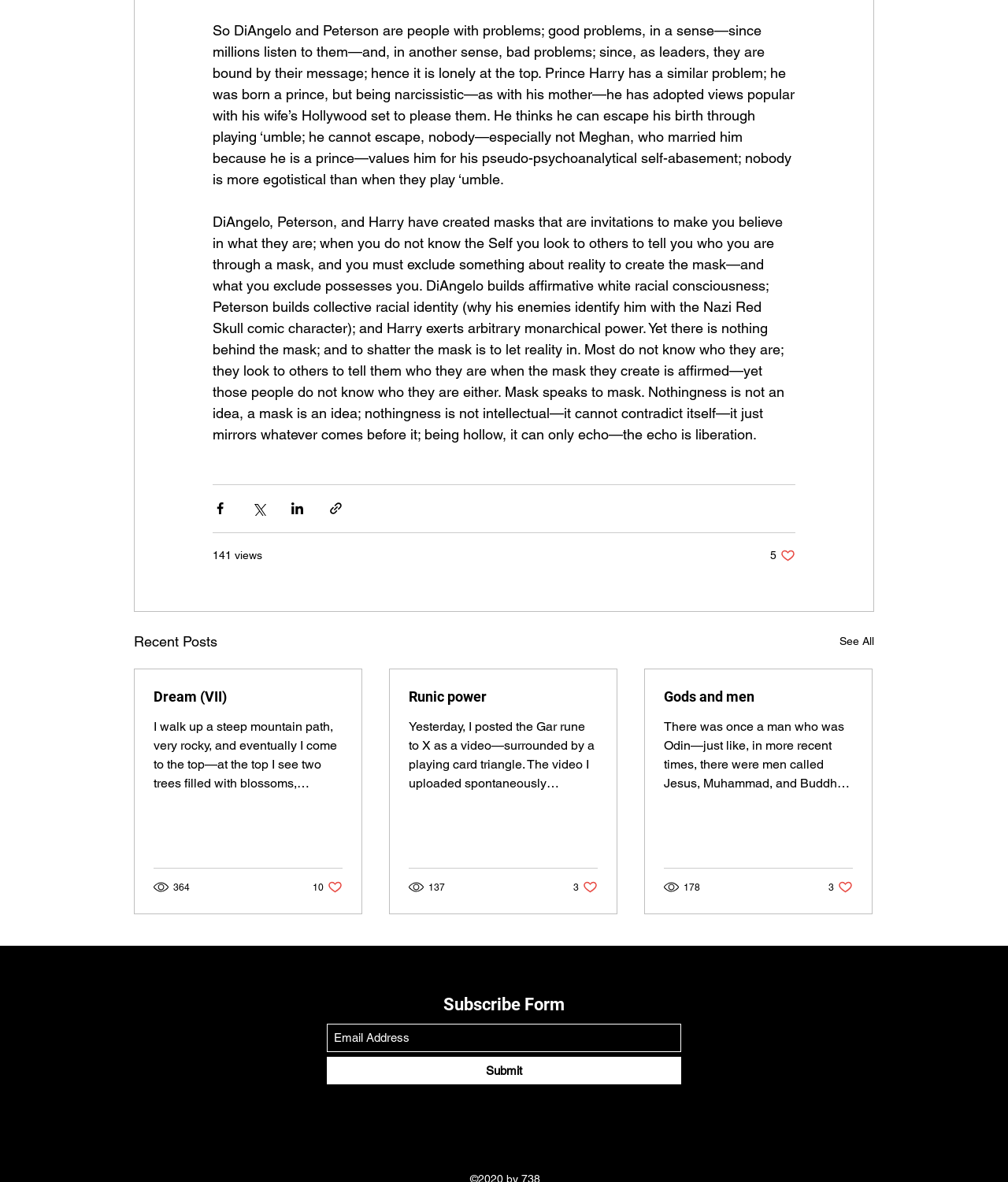Determine the bounding box coordinates of the element that should be clicked to execute the following command: "Subscribe with email".

[0.324, 0.866, 0.676, 0.89]